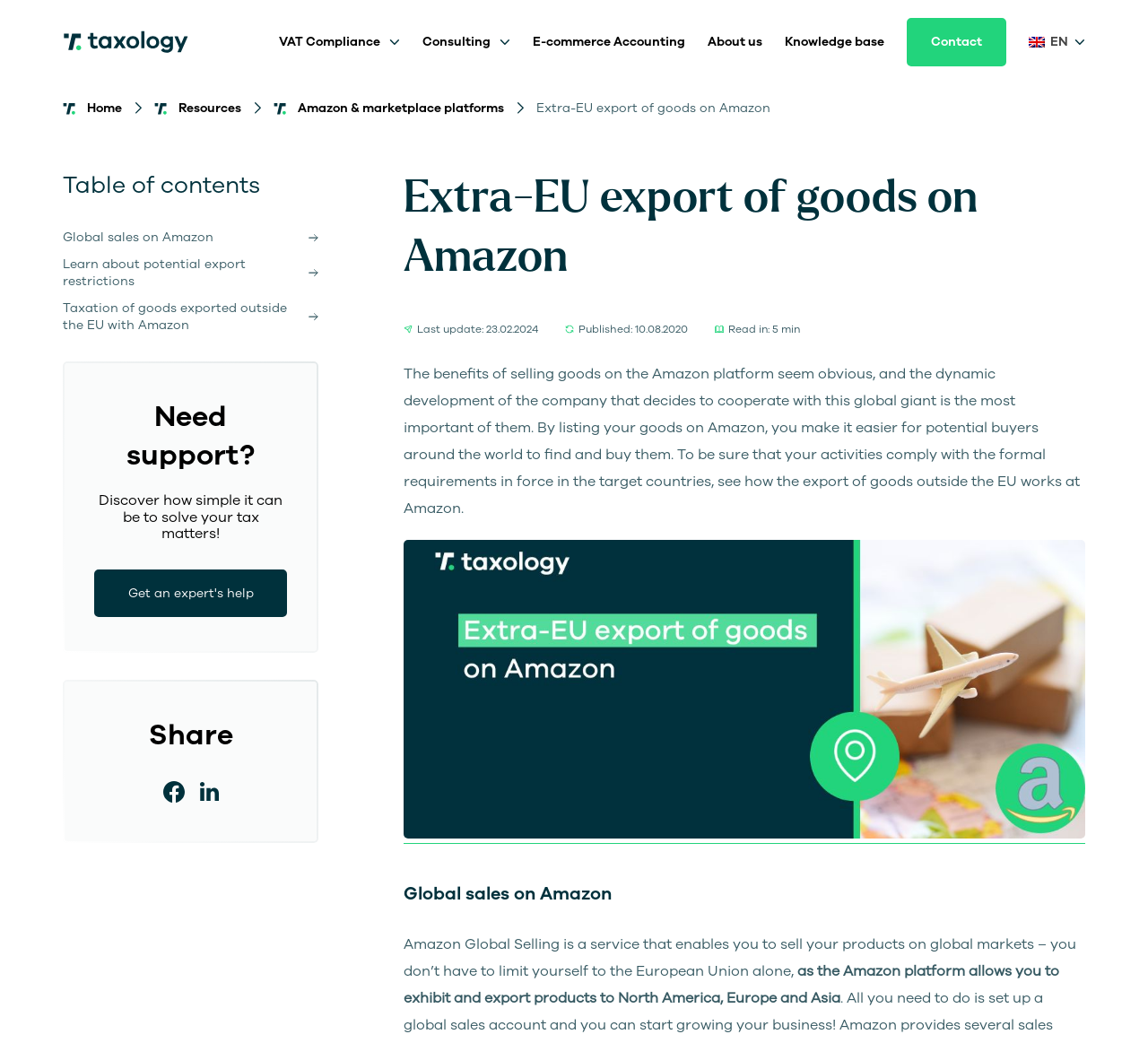Illustrate the webpage's structure and main components comprehensively.

This webpage is about exporting goods outside the EU on Amazon, specifically focusing on compliance with formal requirements. At the top, there are several links to different sections of the website, including "VAT Compliance", "Consulting", "E-commerce Accounting", "About us", "Knowledge base", and "Contact". 

Below these links, there is a heading that reads "Extra-EU export of goods on Amazon" and a brief description of the benefits of selling goods on Amazon. 

To the left of this heading, there are several static text elements, including "Table of contents", "Global sales on Amazon", "Learn about potential export restrictions", and "Taxation of goods exported outside the EU with Amazon". 

Further down, there is a section that provides more information about exporting goods outside the EU on Amazon, including a link to "Get an expert's help" and a call-to-action to "Discover how simple it can be to solve your tax matters!". 

At the bottom of the page, there are links to share the content, as well as information about the last update, publication date, and reading time. 

Throughout the page, there are several images, including icons next to the links at the top and an image related to "Extra-EU export of goods on Amazon" in the main content section.